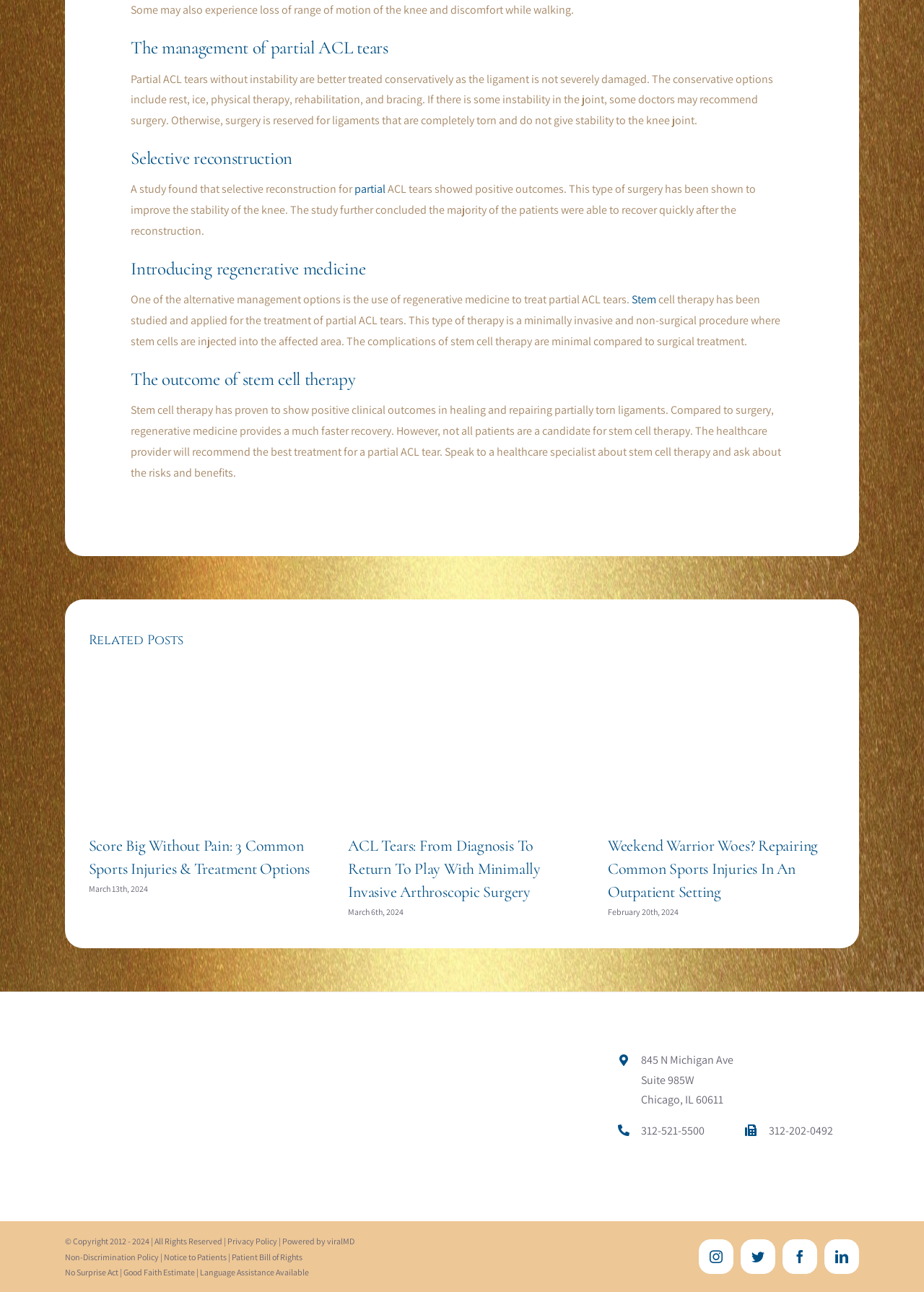Locate the bounding box coordinates of the element I should click to achieve the following instruction: "Follow Gold Coast Surgicenter on Facebook".

[0.847, 0.959, 0.884, 0.986]